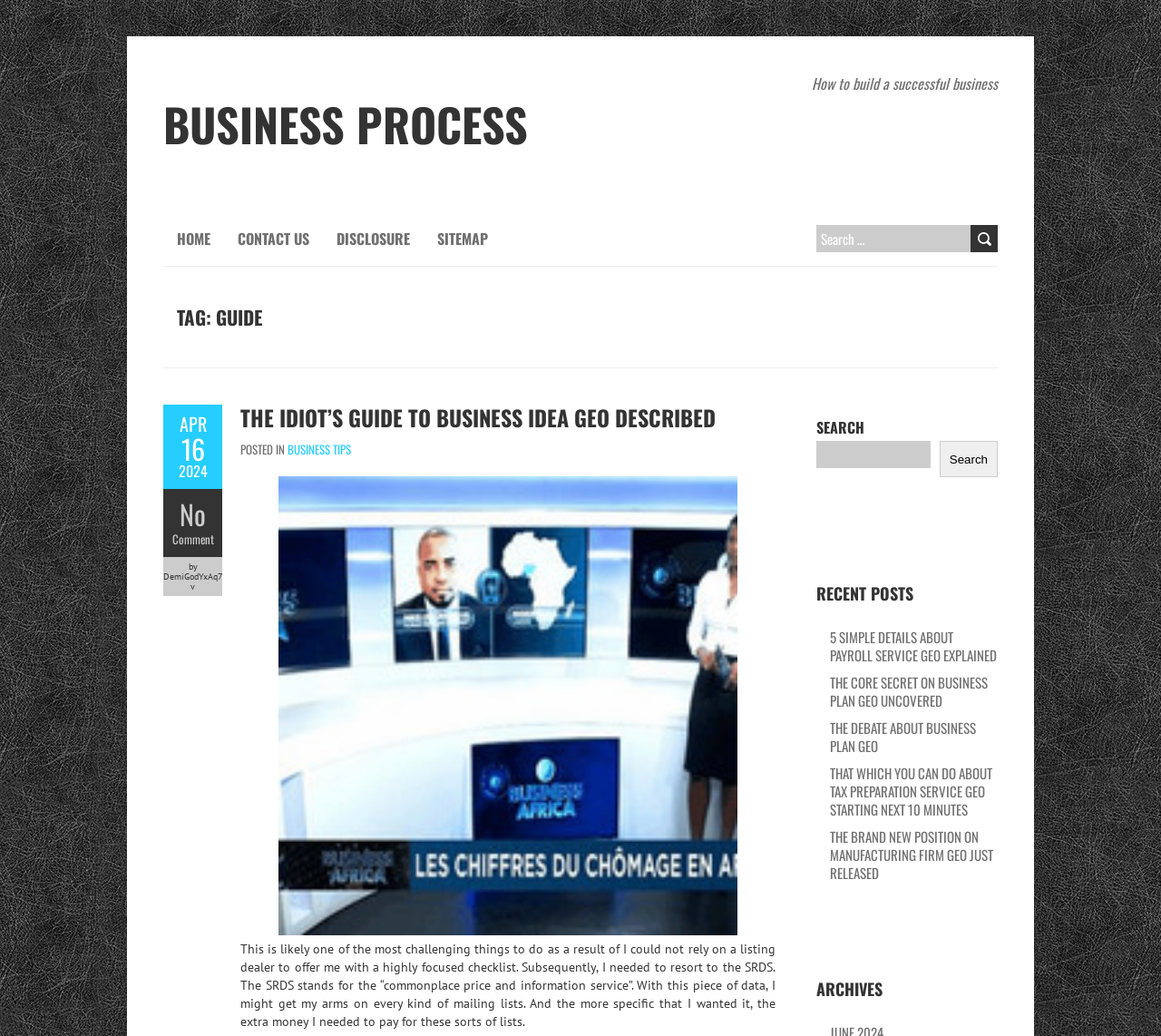Generate a comprehensive description of the webpage.

The webpage is about a guide to business processes, with a focus on providing information and resources for entrepreneurs. At the top of the page, there is a heading that reads "BUSINESS PROCESS" and a link to the homepage. Below this, there is a static text that says "How to build a successful business". 

On the top-right side of the page, there are several links to other pages, including "HOME", "CONTACT US", "DISCLOSURE", and "SITEMAP". Next to these links, there is a search bar with a button that says "Search". 

Below the search bar, there is a heading that reads "TAG: GUIDE" and a series of links to specific dates, including "APR 16 2024". There are also links to comments and a username "DemiGodYxAq7v". 

The main content of the page is an article titled "THE IDIOT’S GUIDE TO BUSINESS IDEA GEO DESCRIBED", which includes a link to the article and a static text that says "POSTED IN" followed by a link to "BUSINESS TIPS". Below this, there is an image related to a manufacturing firm, and a block of text that discusses the challenges of finding targeted mailing lists. 

On the right side of the page, there is a section with a search bar and a button that says "Search", followed by a complementary section. Below this, there is a heading that reads "RECENT POSTS" and a list of links to recent articles, including "5 SIMPLE DETAILS ABOUT PAYROLL SERVICE GEO EXPLAINED" and "THE BRAND NEW POSITION ON MANUFACTURING FIRM GEO JUST RELEASED". Finally, there is a heading that reads "ARCHIVES" at the bottom of the page.